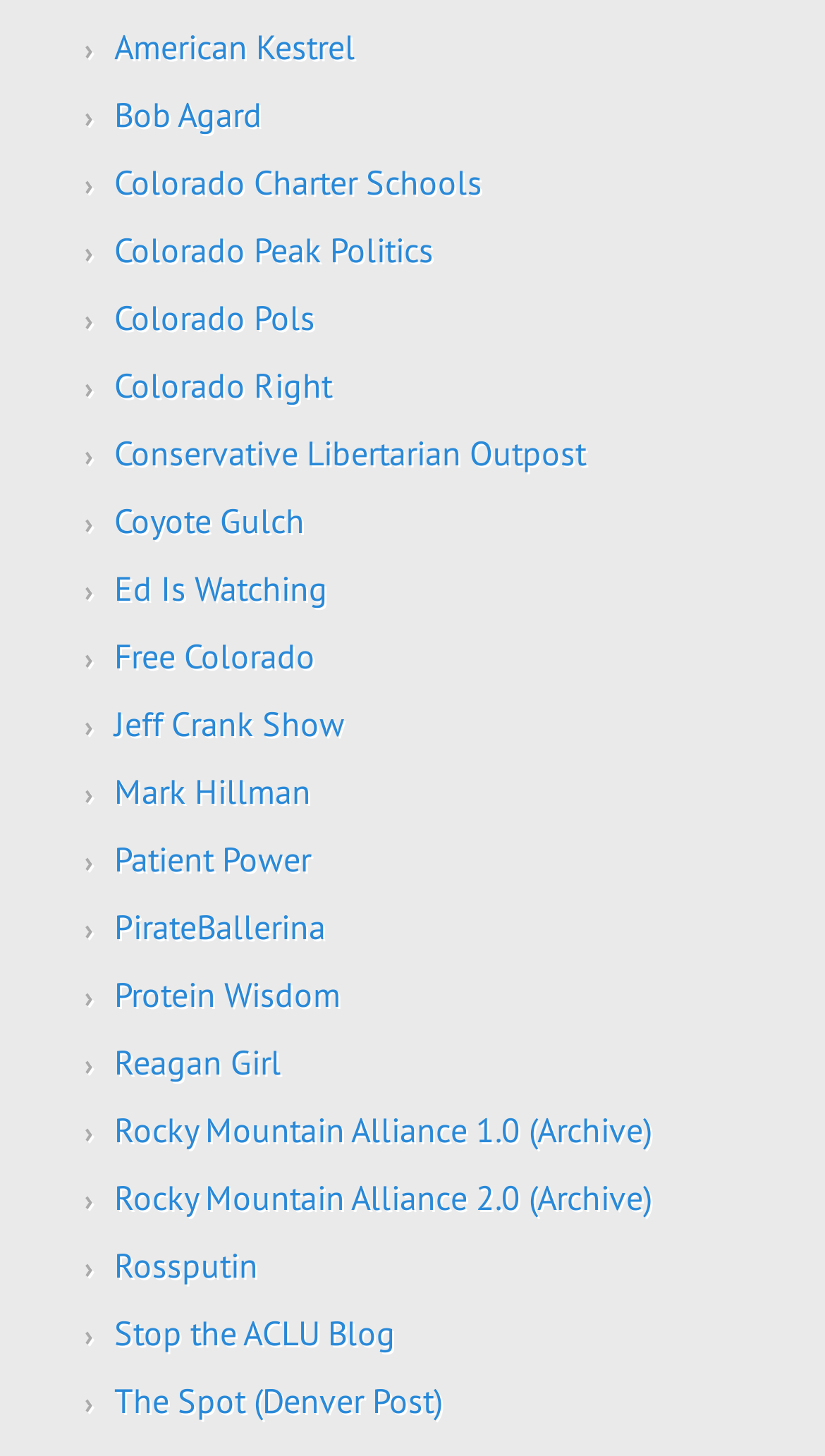Answer the following query with a single word or phrase:
How many links are there on the webpage?

20